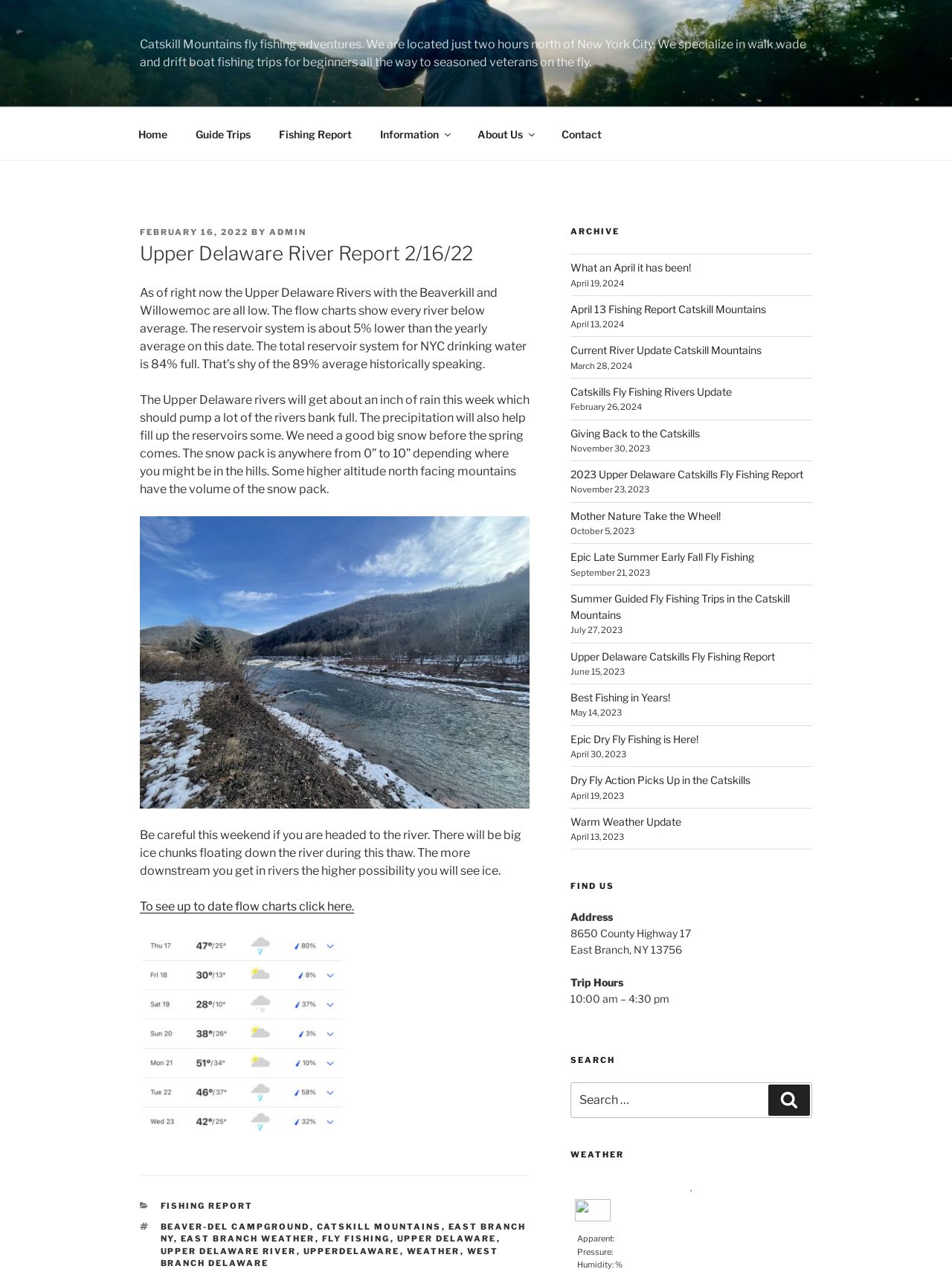Could you please study the image and provide a detailed answer to the question:
What is the total reservoir system for NYC drinking water?

The webpage mentions that 'The total reservoir system for NYC drinking water is 84% full.' This information is provided in the context of discussing the current condition of the Upper Delaware Rivers.